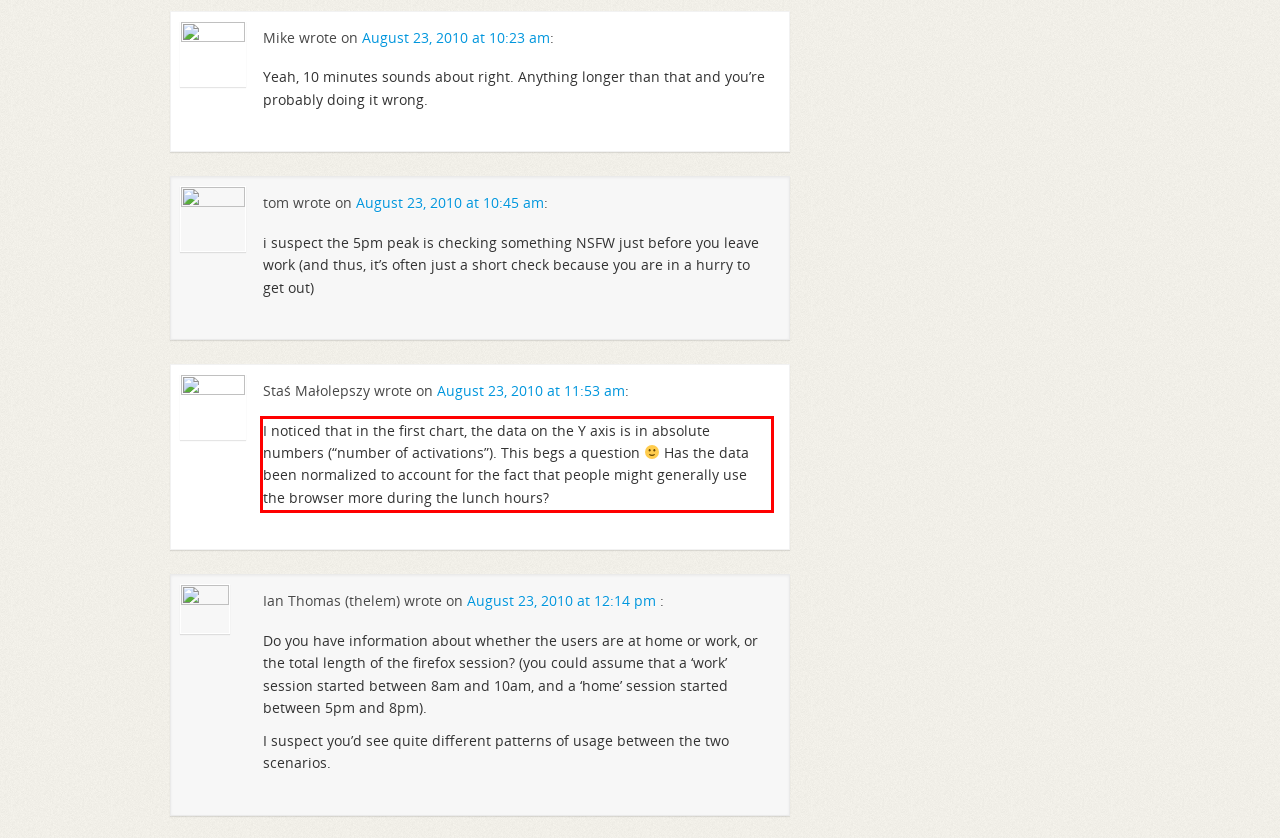You have a screenshot of a webpage with a red bounding box. Identify and extract the text content located inside the red bounding box.

I noticed that in the first chart, the data on the Y axis is in absolute numbers (“number of activations”). This begs a question Has the data been normalized to account for the fact that people might generally use the browser more during the lunch hours?